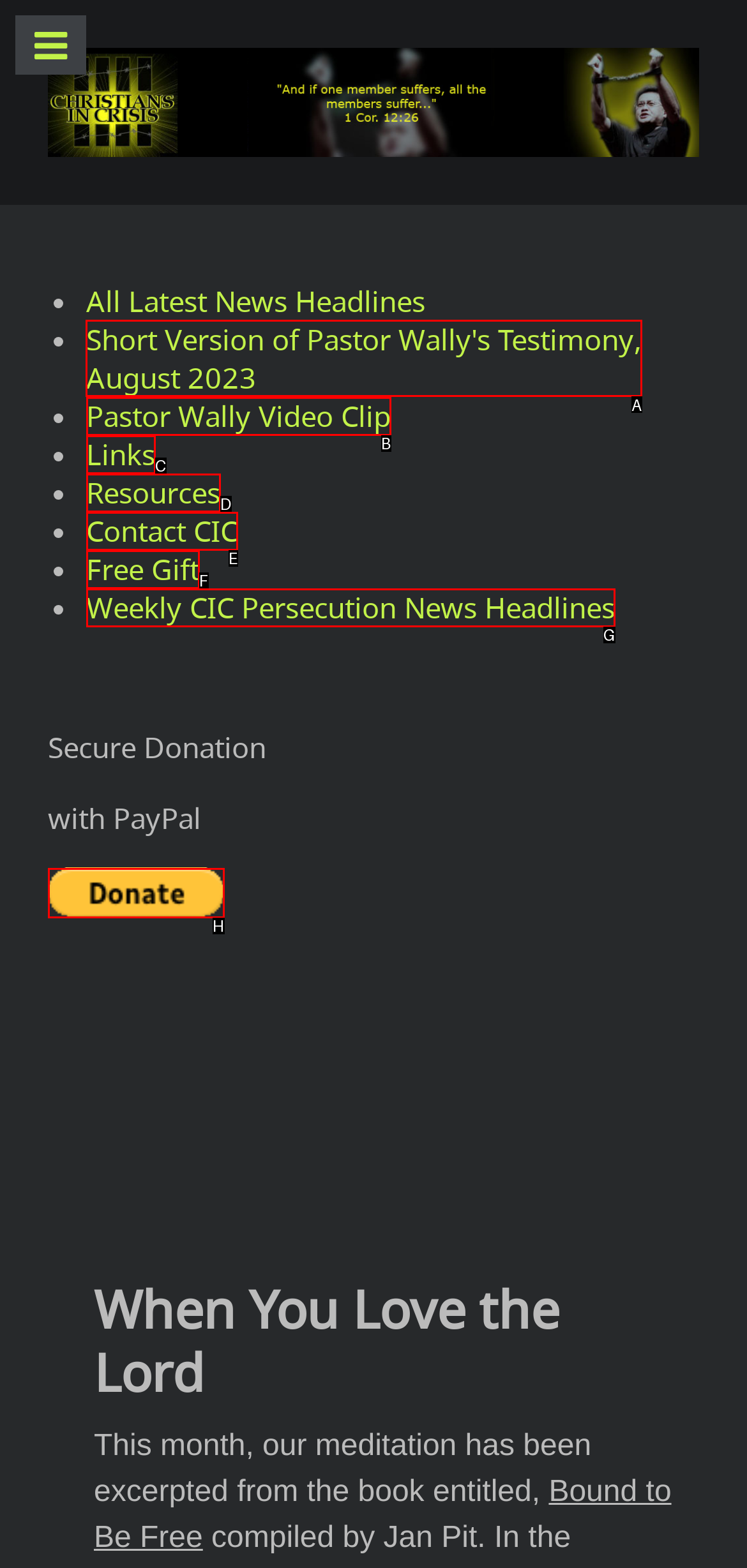Tell me the correct option to click for this task: Read 'Short Version of Pastor Wally's Testimony, August 2023'
Write down the option's letter from the given choices.

A